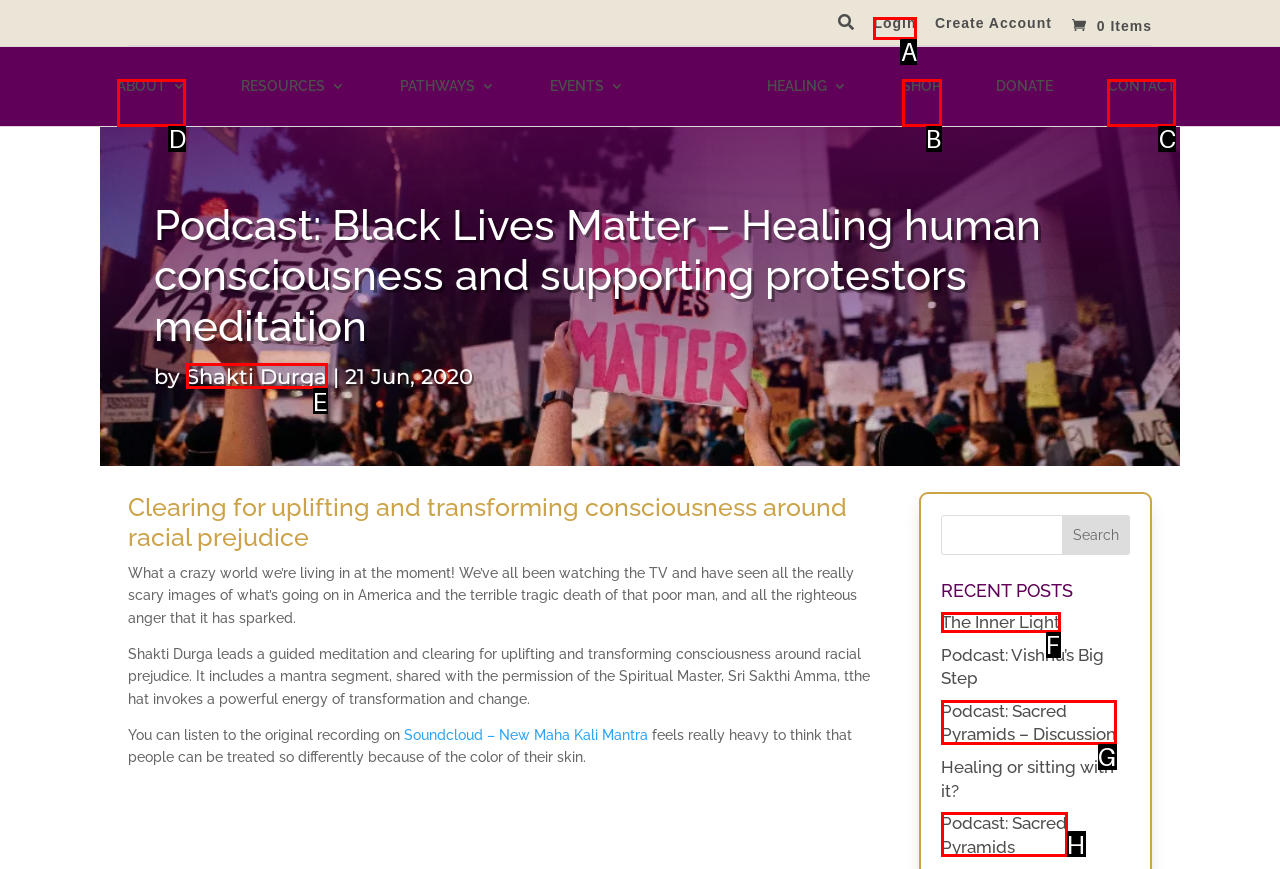Tell me the letter of the UI element to click in order to accomplish the following task: Visit the 'ABOUT 3' page
Answer with the letter of the chosen option from the given choices directly.

D